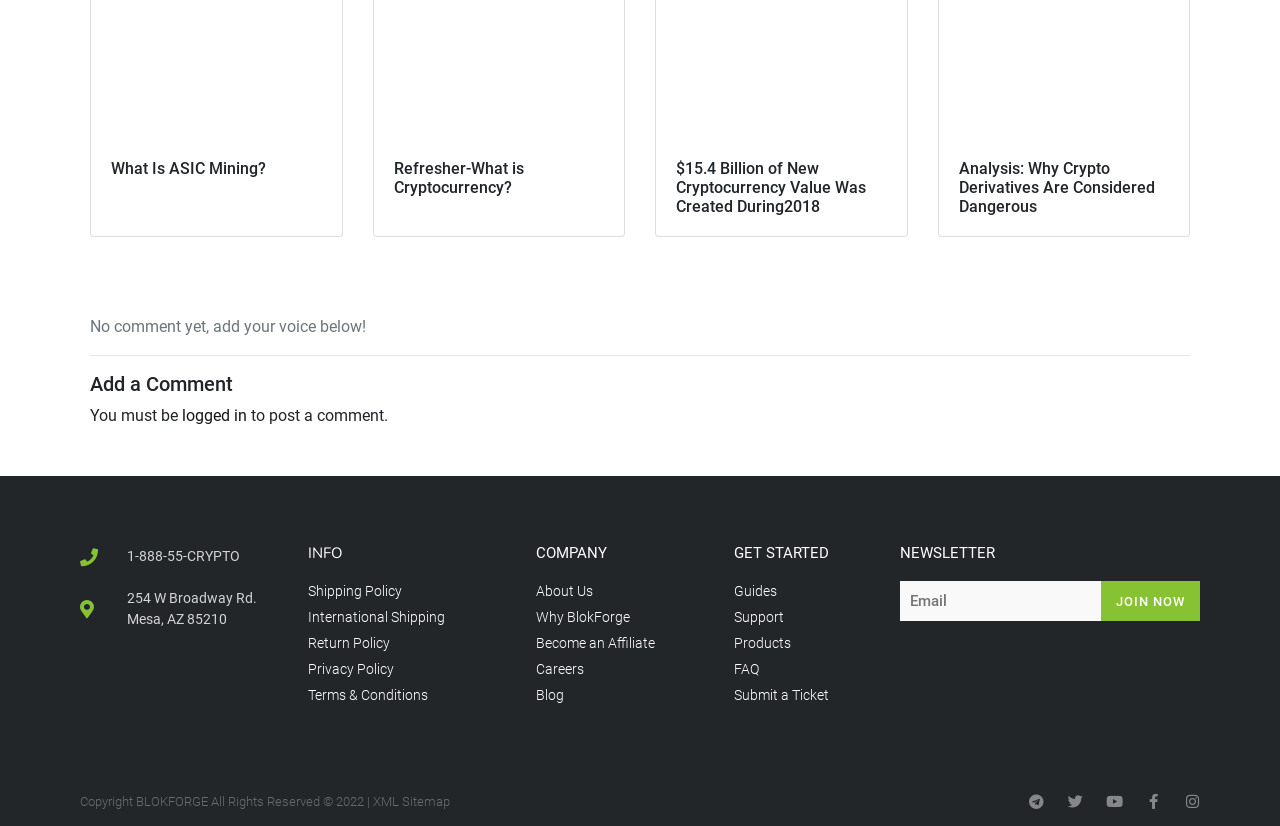What is the company name?
Answer the question with a detailed explanation, including all necessary information.

I found the company name by looking at the various elements throughout the webpage, including the 'INFO', 'COMPANY', and 'NEWSLETTER' headings, which all suggest that the company name is BLOKFORGE.